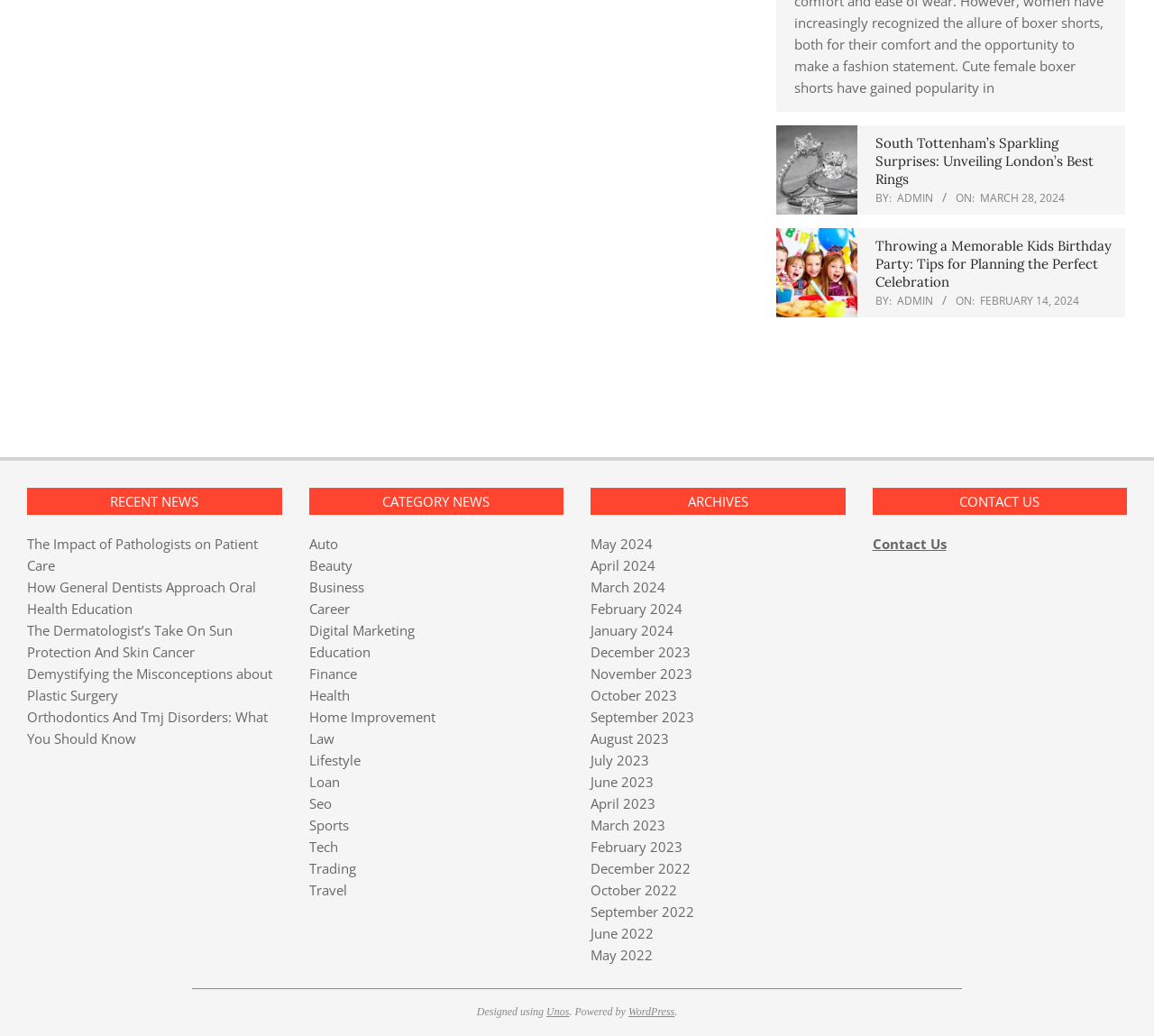Specify the bounding box coordinates of the element's region that should be clicked to achieve the following instruction: "Read the article about South Tottenham’s Sparkling Surprises". The bounding box coordinates consist of four float numbers between 0 and 1, in the format [left, top, right, bottom].

[0.759, 0.13, 0.967, 0.182]